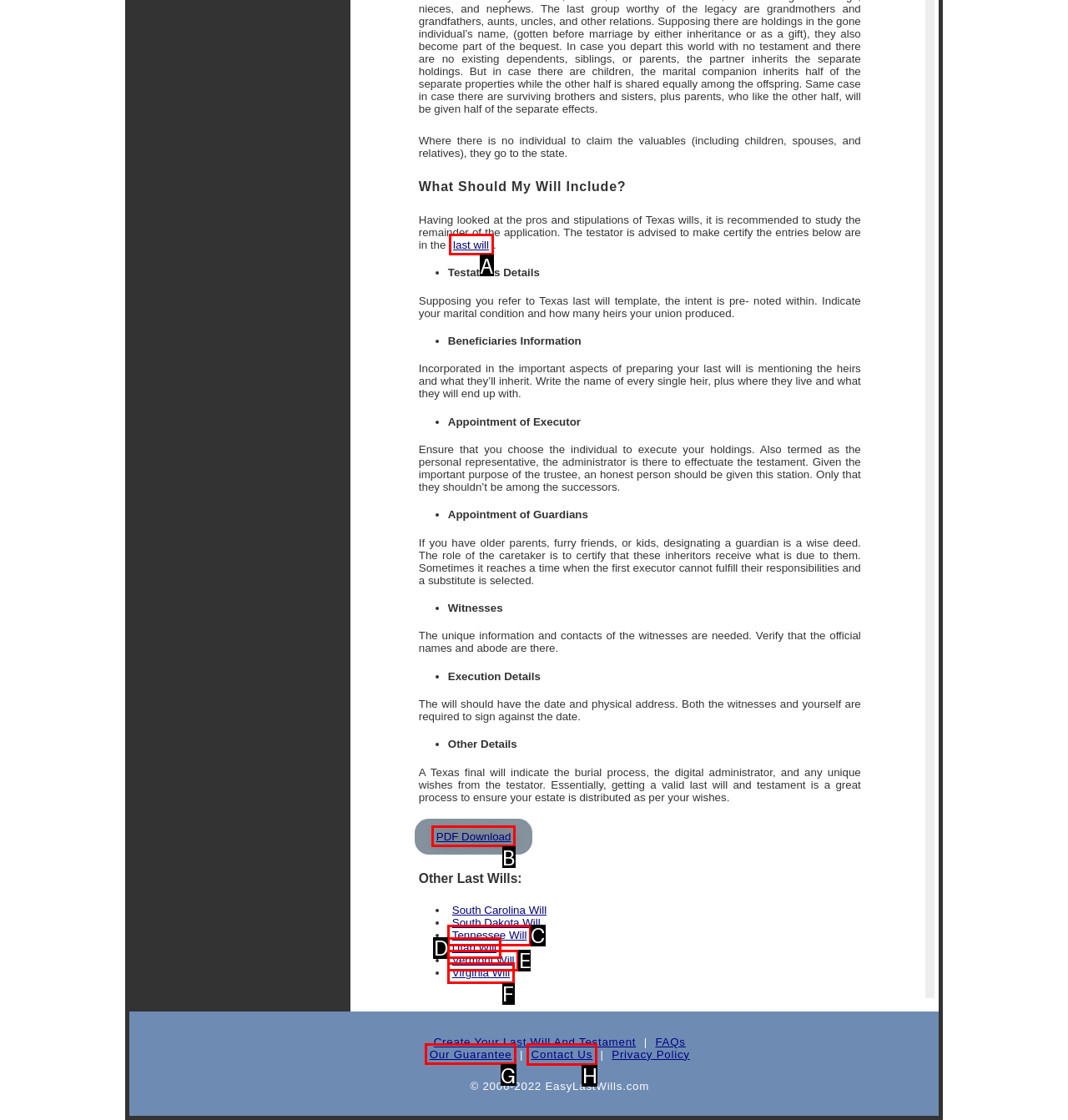Tell me the letter of the correct UI element to click for this instruction: contact us. Answer with the letter only.

H